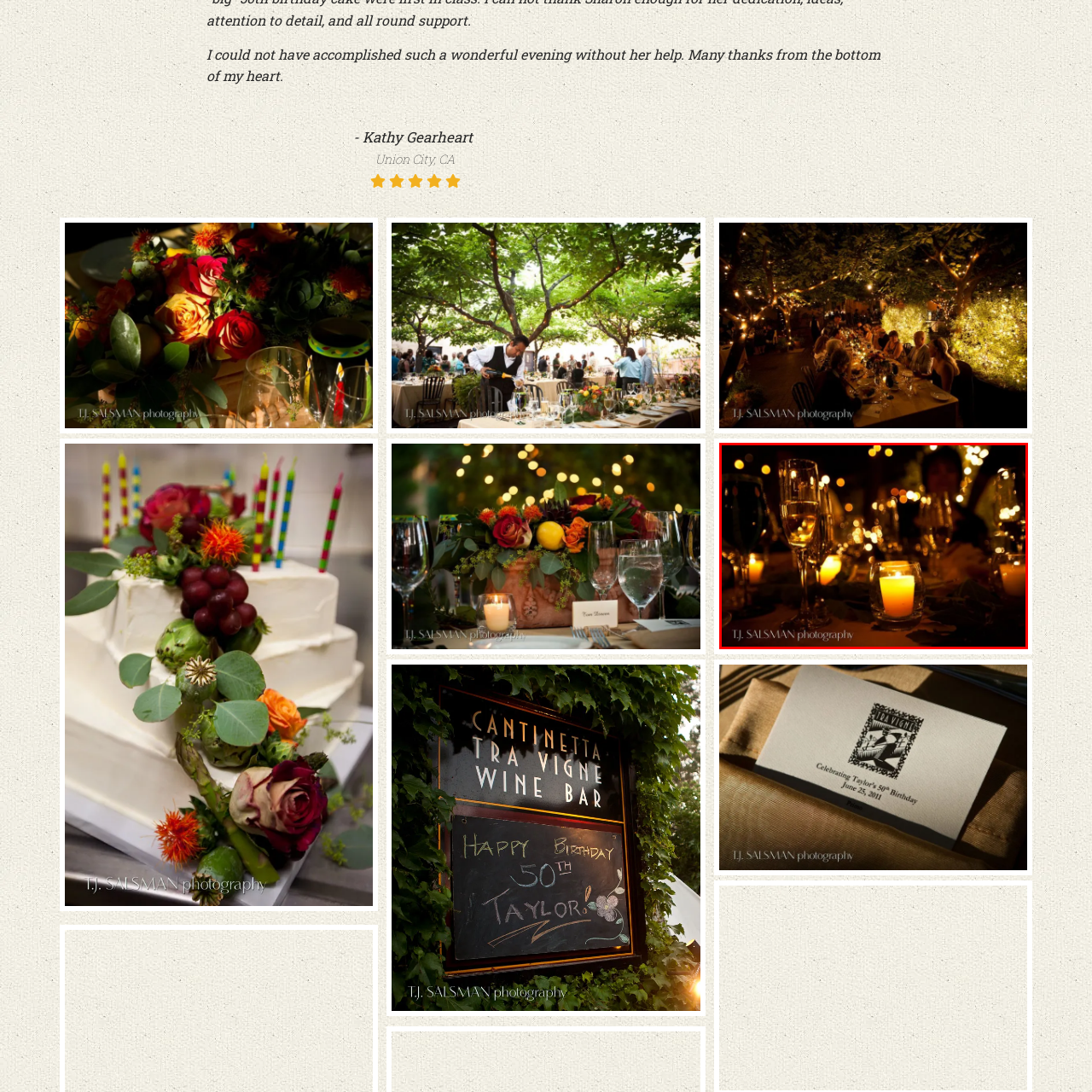Describe in detail the portion of the image that is enclosed within the red boundary.

This enchanting image captures a beautifully arranged table set for a celebratory evening. Soft, warm candlelight flickers gently, illuminating the scene with a golden glow. Center stage is a glowing candle nestled in a glass holder, surrounded by lush greenery and elegant glassware filled with sparkling beverages, creating an intimate and inviting atmosphere. The background glimmers with soft fairy lights, adding a magical touch to the setting, while the blurred silhouette of a guest can be seen, hinting at the shared joy of the occasion. The artistry of T.J. SALSMAN photography beautifully conveys the warmth and charm of this memorable gathering.